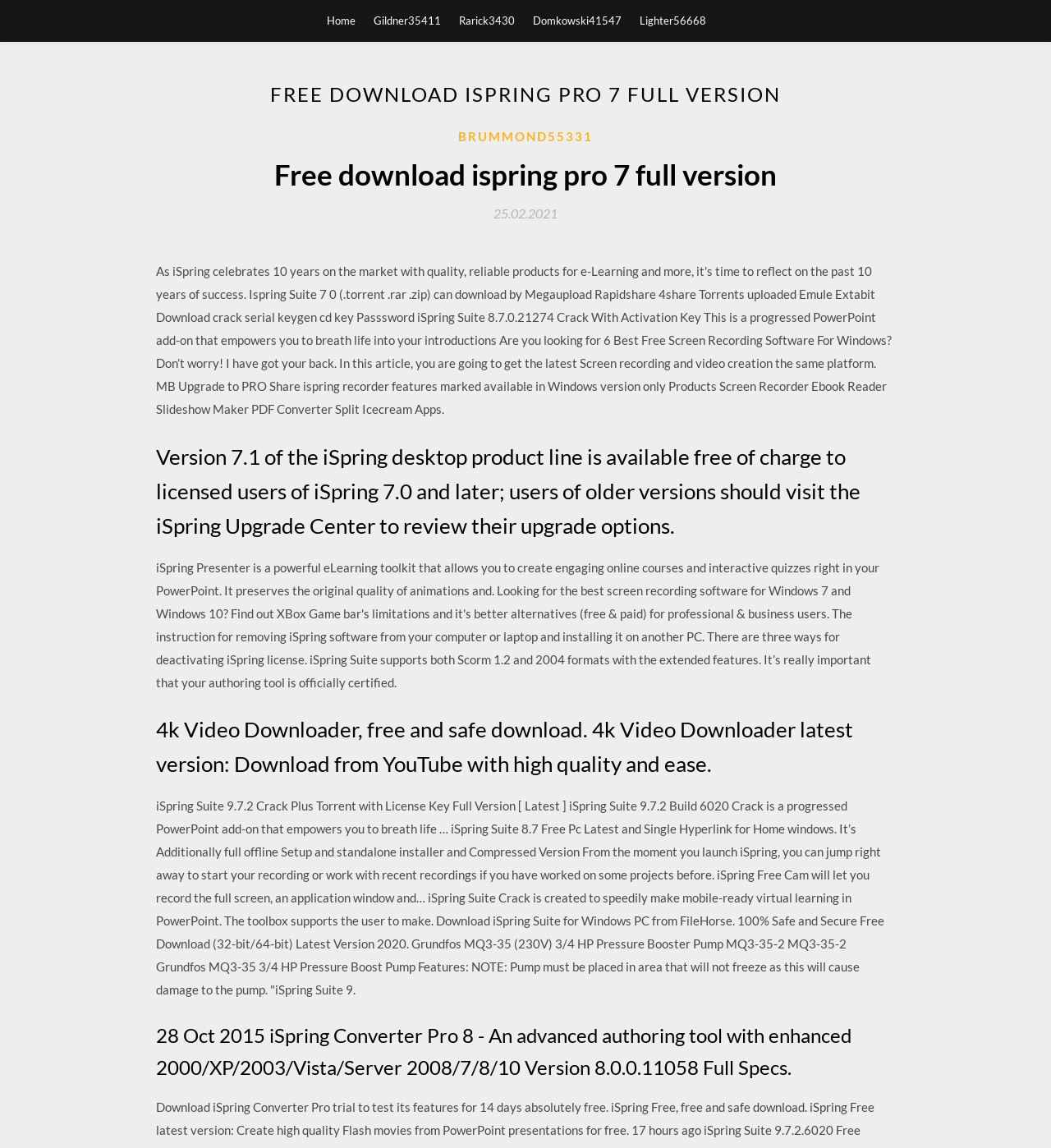Give a concise answer using one word or a phrase to the following question:
What is the name of the product mentioned in the fourth heading?

iSpring Suite 9.7.2